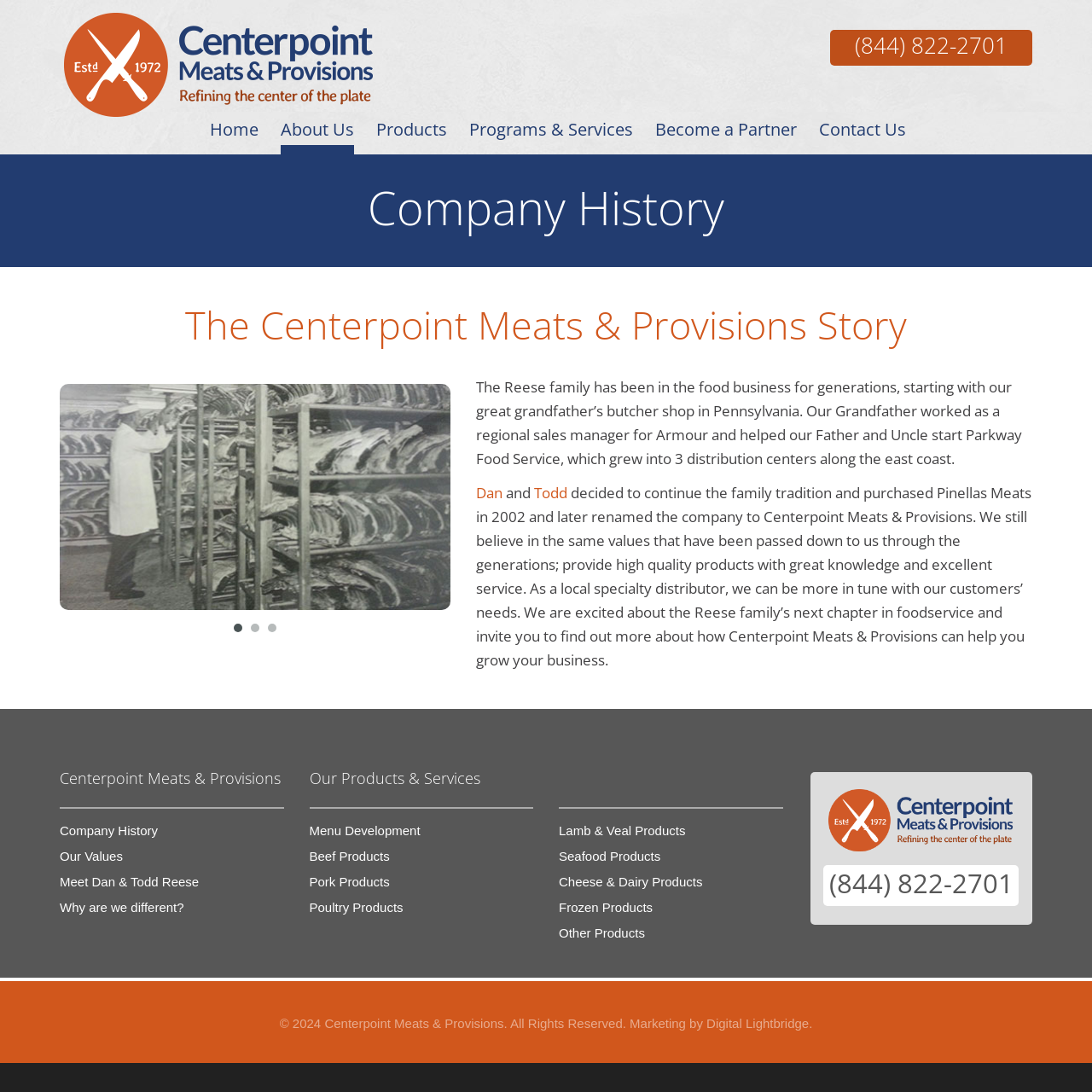Please find the bounding box coordinates of the element that needs to be clicked to perform the following instruction: "Click the 'Company History' link". The bounding box coordinates should be four float numbers between 0 and 1, represented as [left, top, right, bottom].

[0.055, 0.754, 0.145, 0.767]